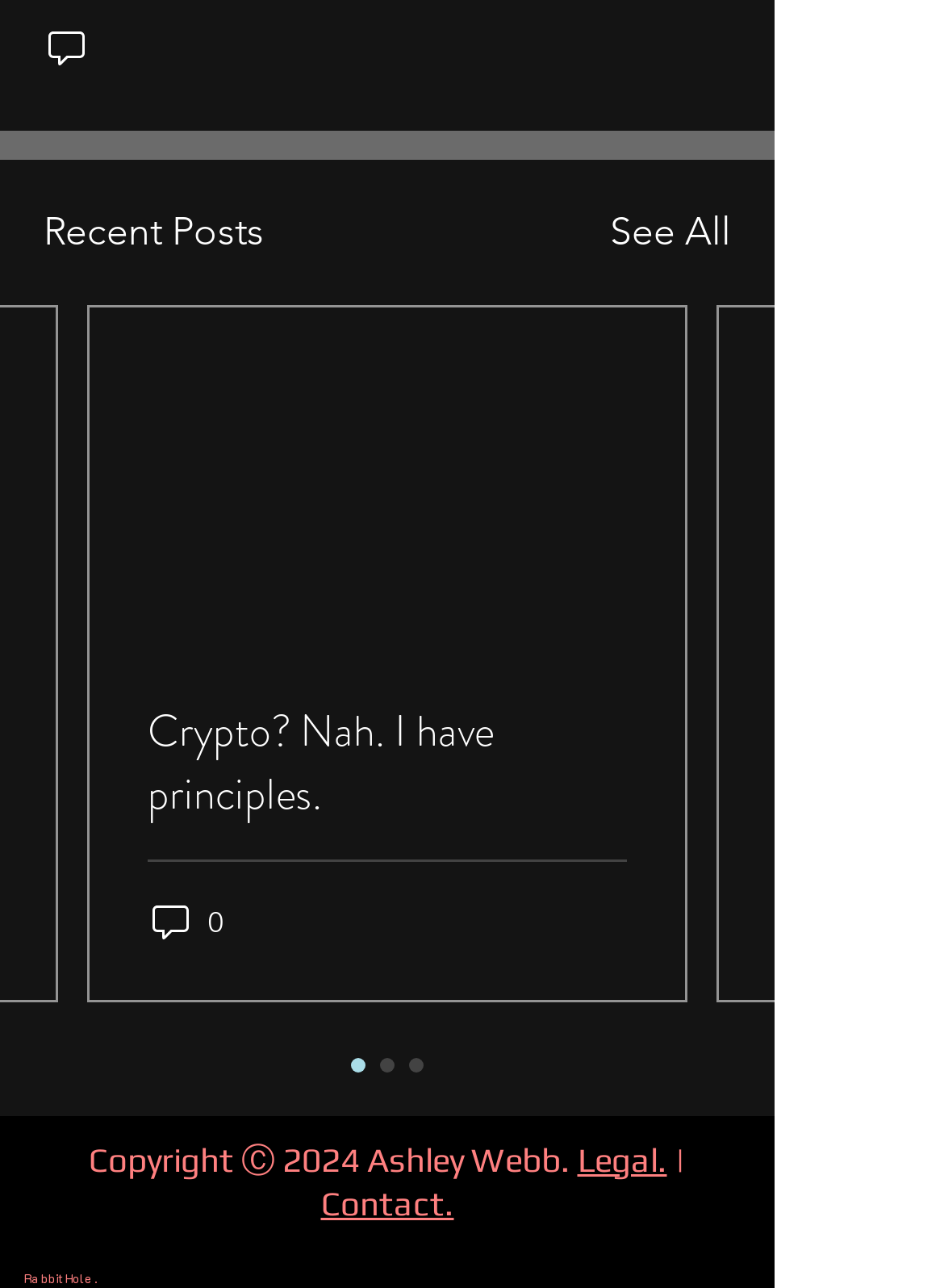Pinpoint the bounding box coordinates for the area that should be clicked to perform the following instruction: "View comments".

[0.156, 0.697, 0.241, 0.732]